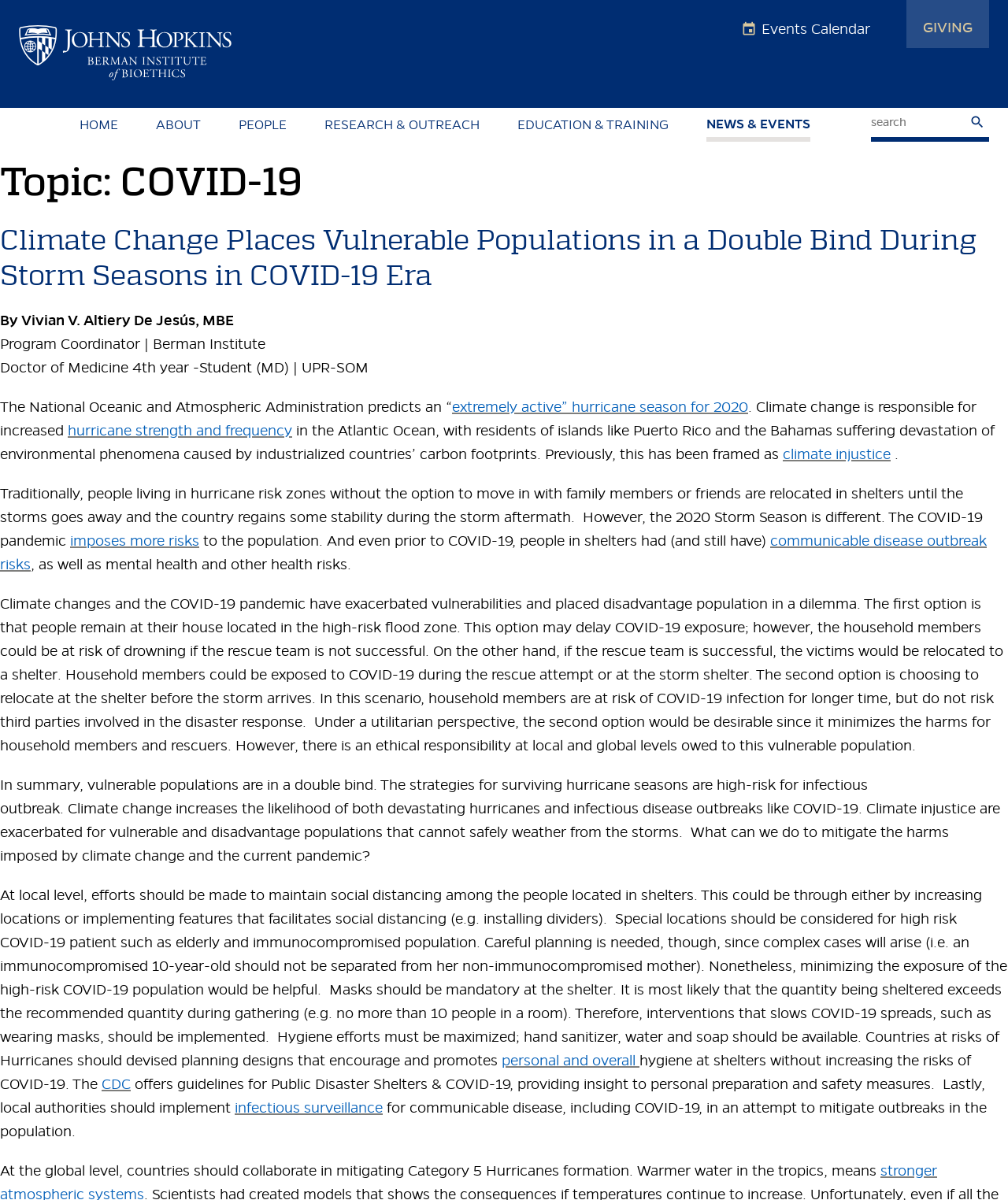Could you provide the bounding box coordinates for the portion of the screen to click to complete this instruction: "Search for COVID-19 archives"?

[0.864, 0.09, 0.958, 0.114]